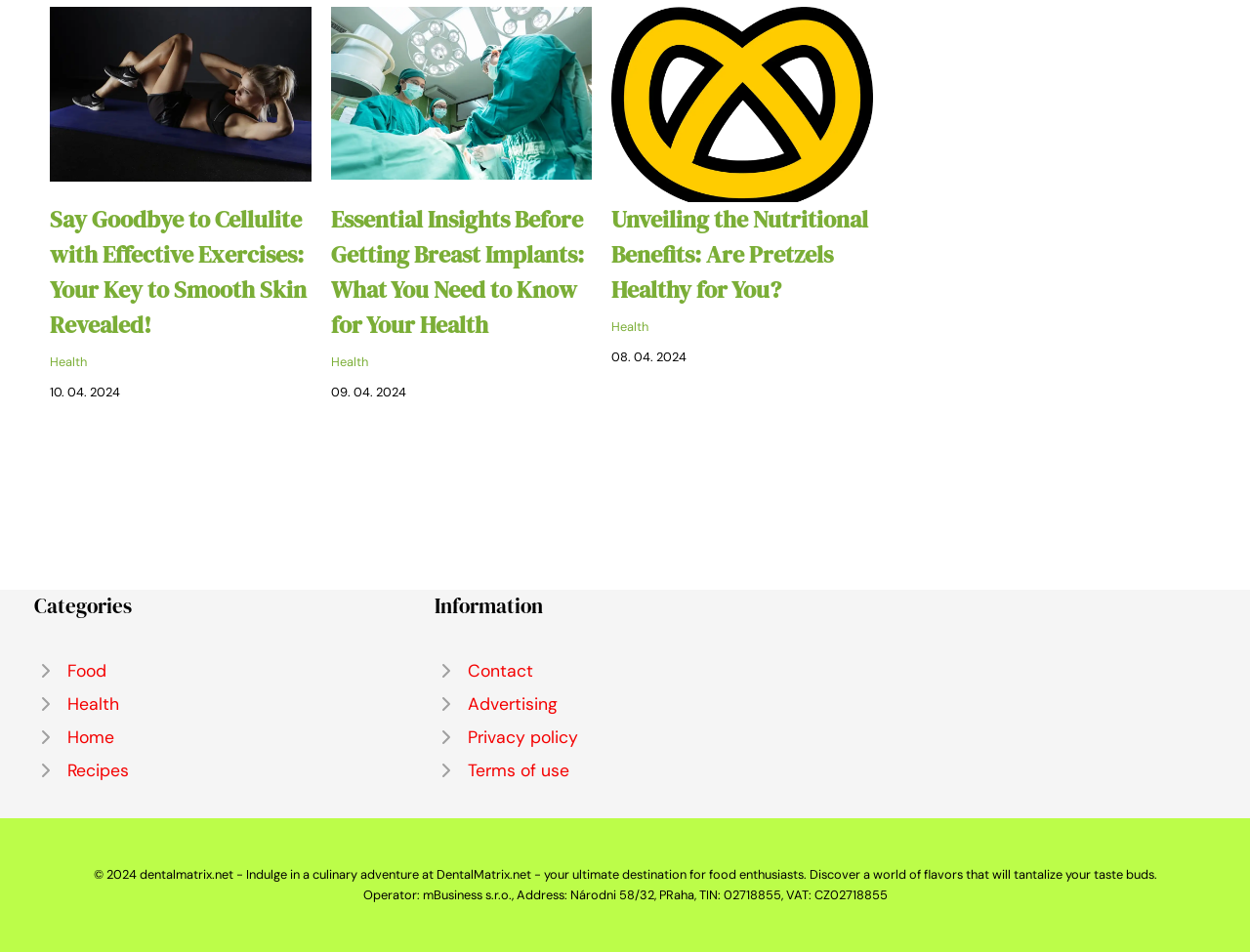Based on the element description Privacy policy, identify the bounding box of the UI element in the given webpage screenshot. The coordinates should be in the format (top-left x, top-left y, bottom-right x, bottom-right y) and must be between 0 and 1.

[0.348, 0.757, 0.652, 0.792]